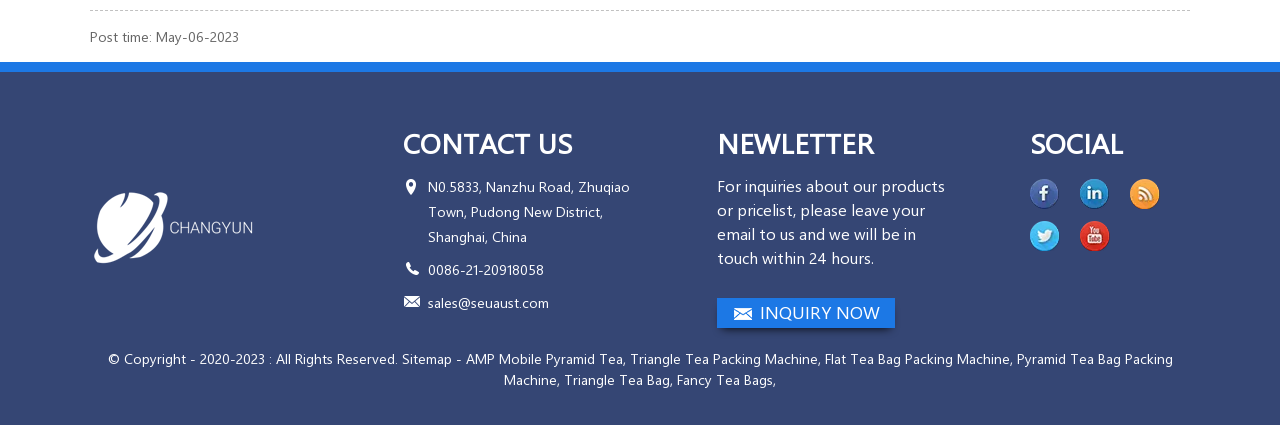Please indicate the bounding box coordinates of the element's region to be clicked to achieve the instruction: "Send an email to sales". Provide the coordinates as four float numbers between 0 and 1, i.e., [left, top, right, bottom].

[0.335, 0.69, 0.429, 0.735]